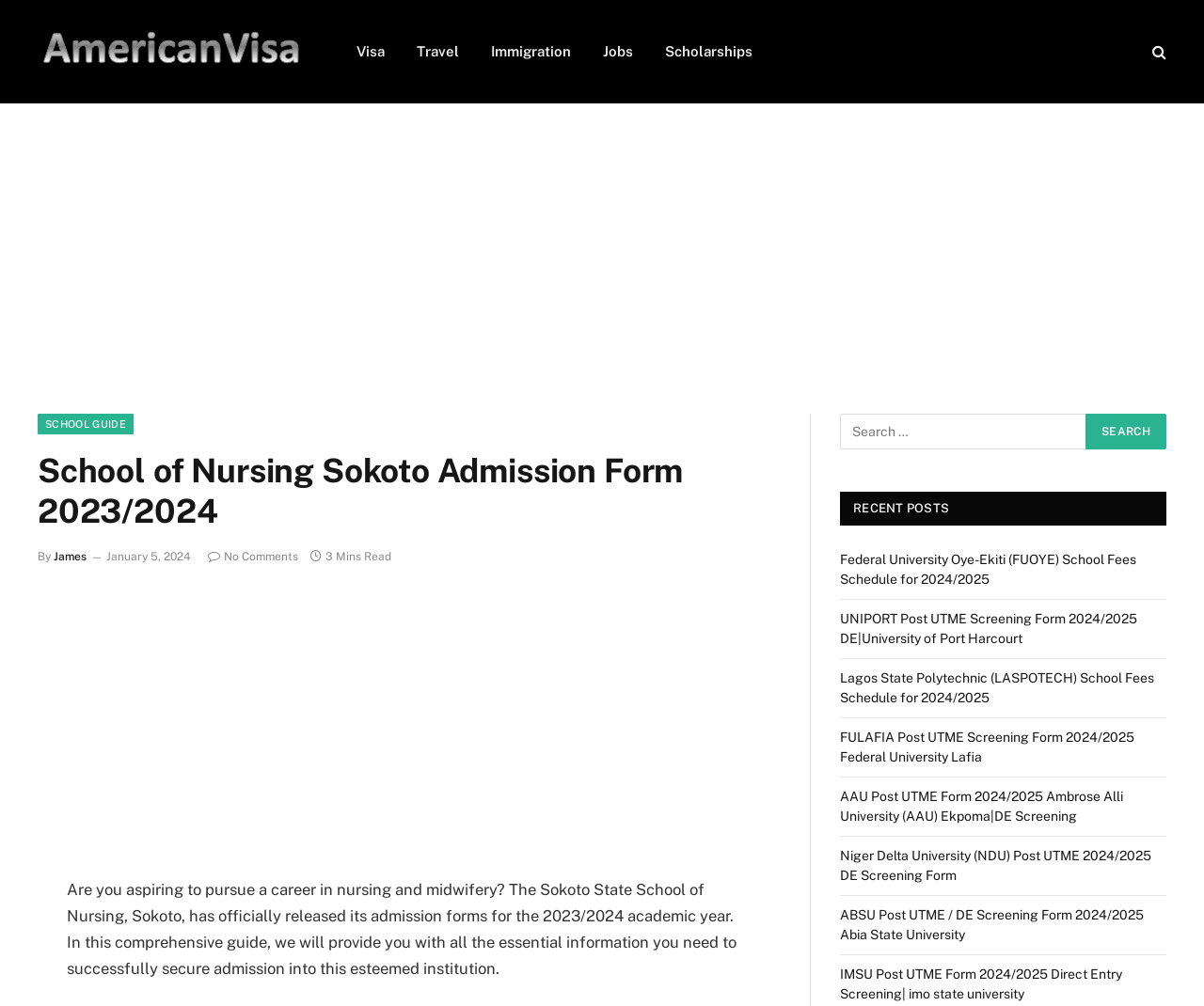Please answer the following question using a single word or phrase: 
What is the academic year for which the Sokoto State School of Nursing has released its admission forms?

2023/2024